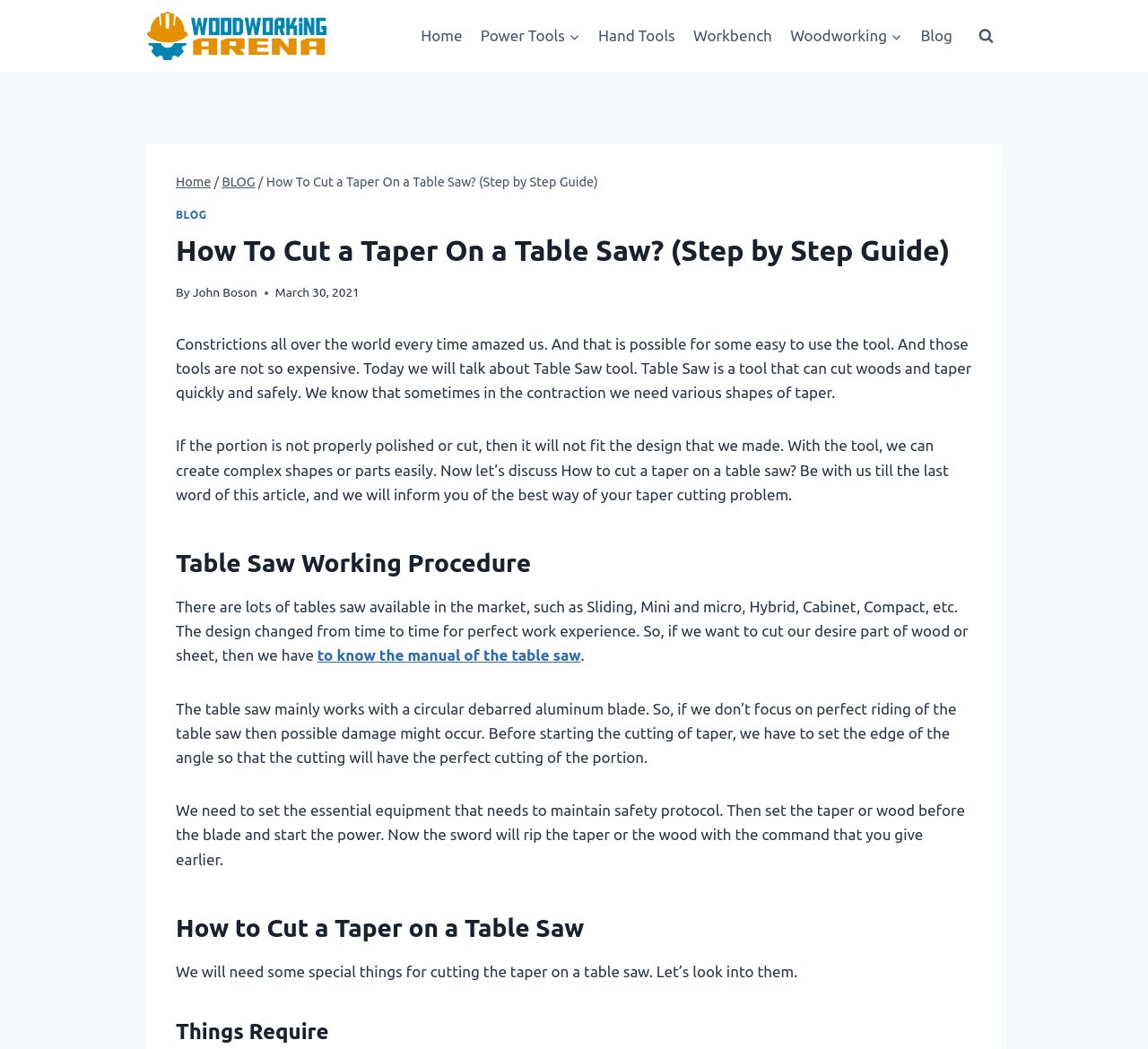Please find the bounding box coordinates of the element that you should click to achieve the following instruction: "Expand the 'Power Tools' menu". The coordinates should be presented as four float numbers between 0 and 1: [left, top, right, bottom].

[0.495, 0.014, 0.507, 0.055]